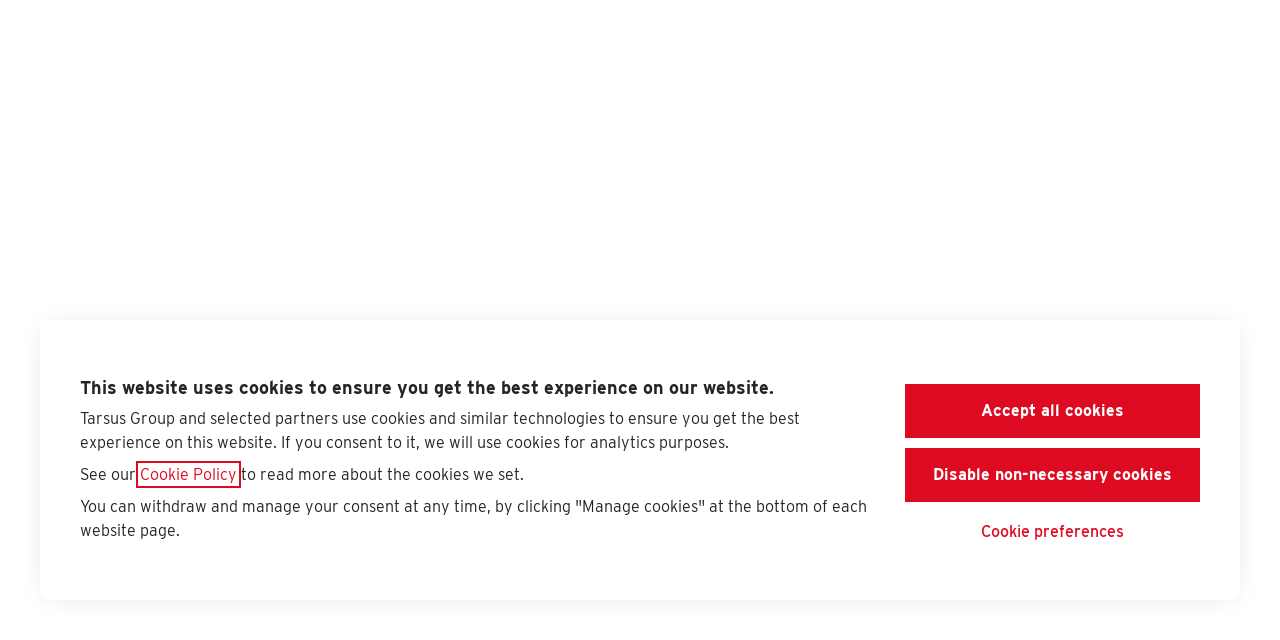Determine the bounding box coordinates in the format (top-left x, top-left y, bottom-right x, bottom-right y). Ensure all values are floating point numbers between 0 and 1. Identify the bounding box of the UI element described by: Cookie preferences

[0.76, 0.8, 0.884, 0.862]